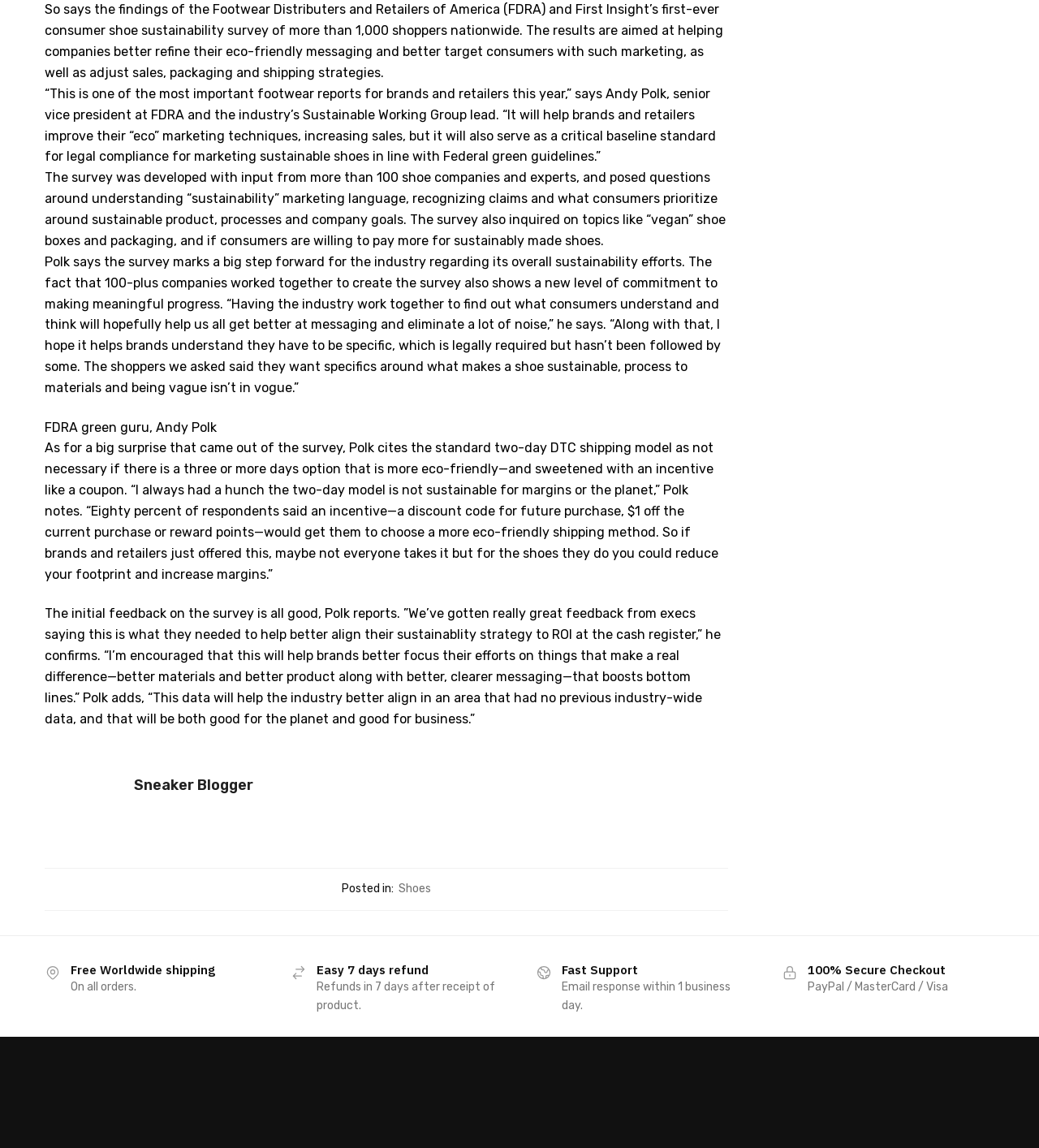Use a single word or phrase to answer the following:
Who is the senior vice president at FDRA?

Andy Polk